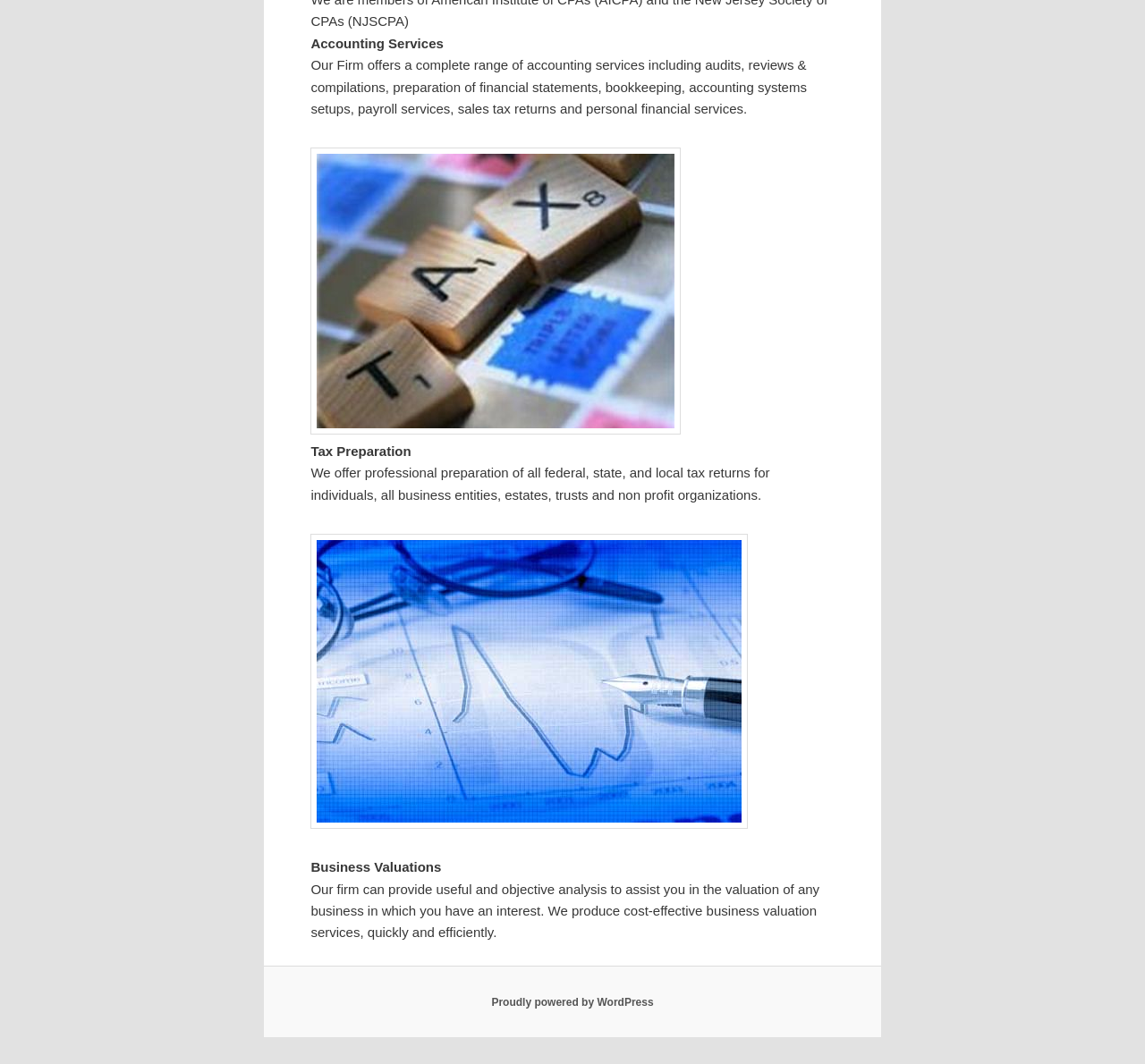What is the purpose of business valuations?
From the screenshot, provide a brief answer in one word or phrase.

To assist in valuation of business